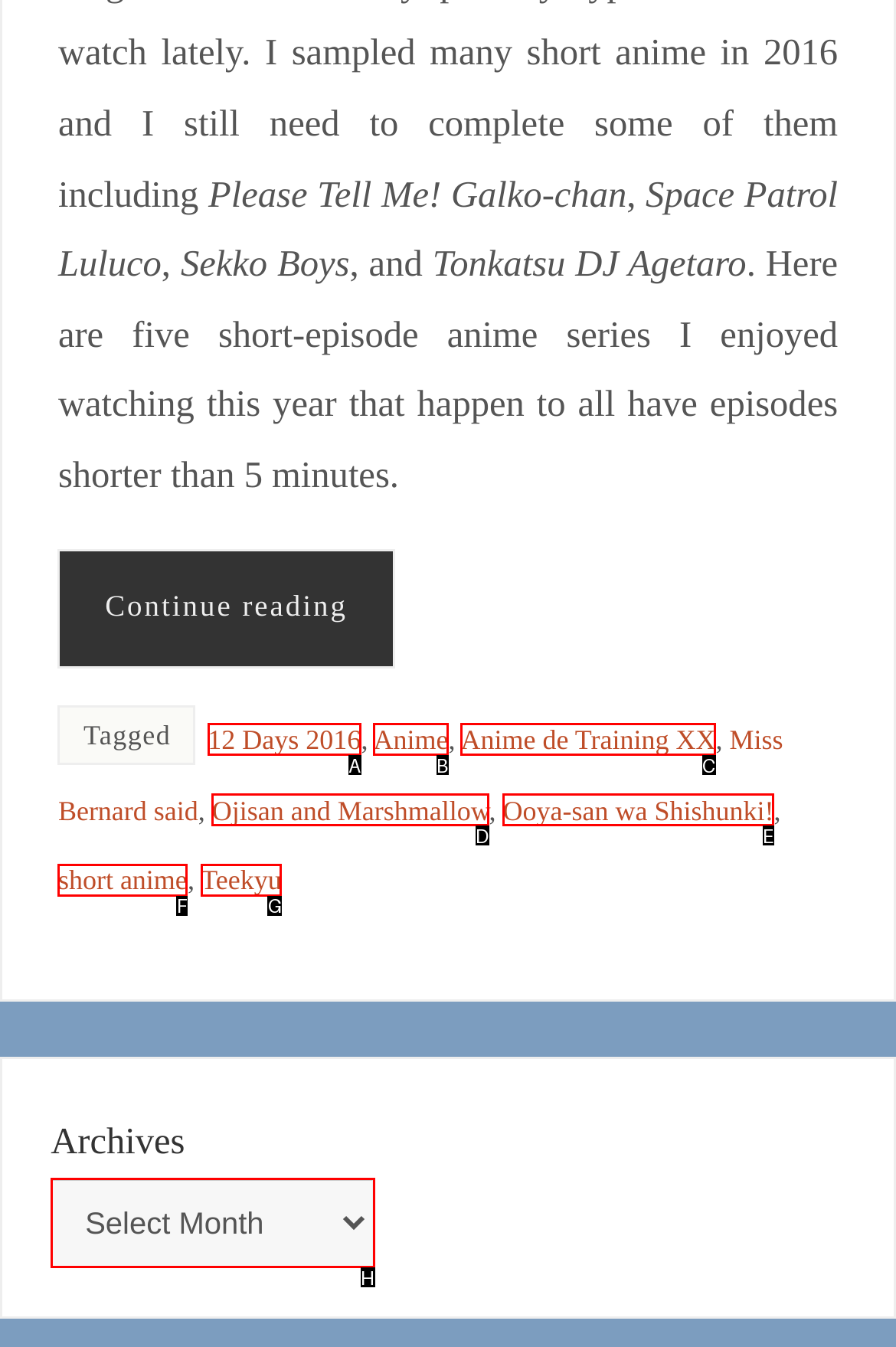Using the description: Anime de Training XX
Identify the letter of the corresponding UI element from the choices available.

C